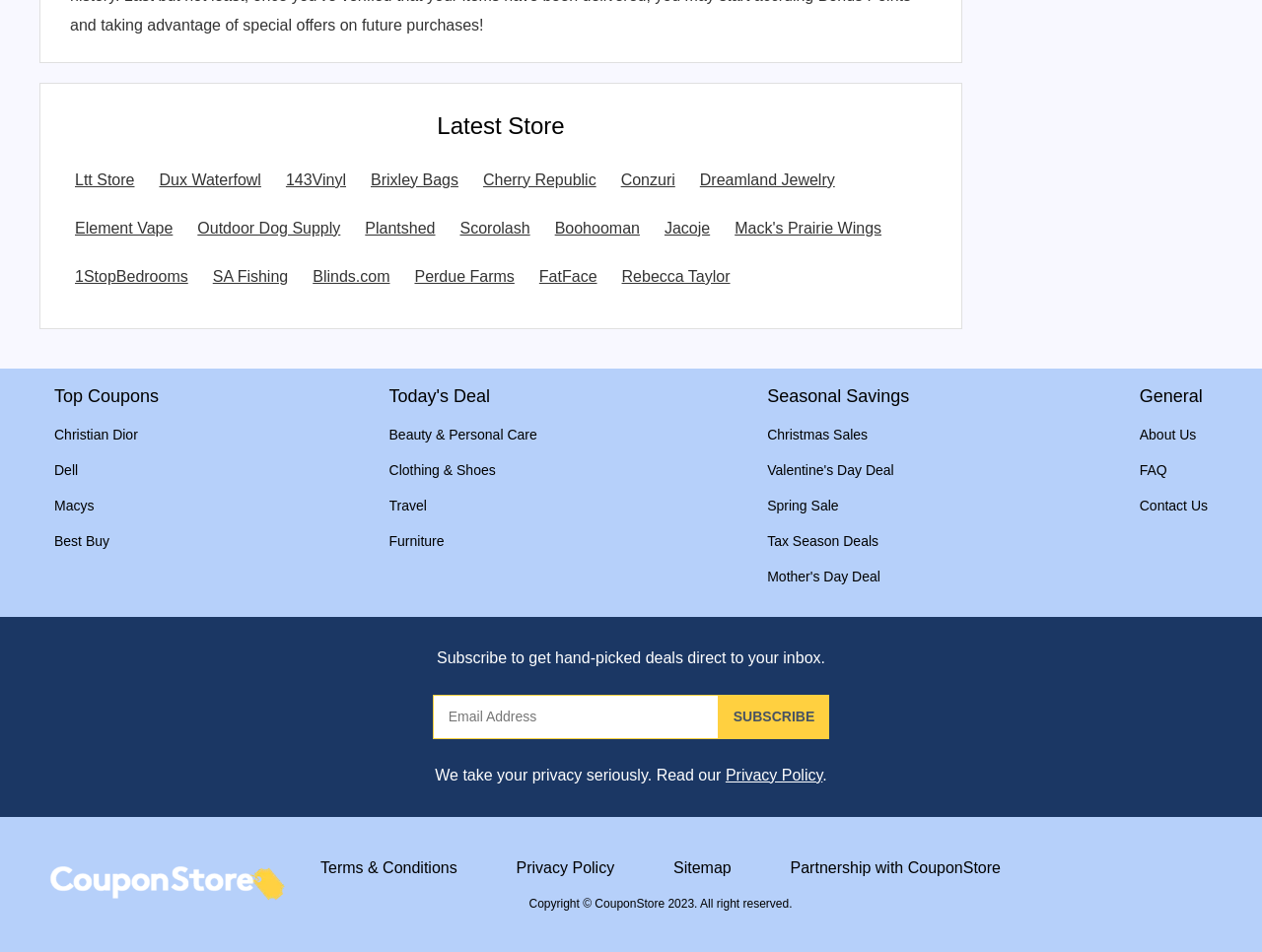Consider the image and give a detailed and elaborate answer to the question: 
How many social media links are there at the bottom of the page?

I looked at the bottom of the page and found links to Facebook, Twitter, YouTube, and Instagram, and there are 4 social media links in total.